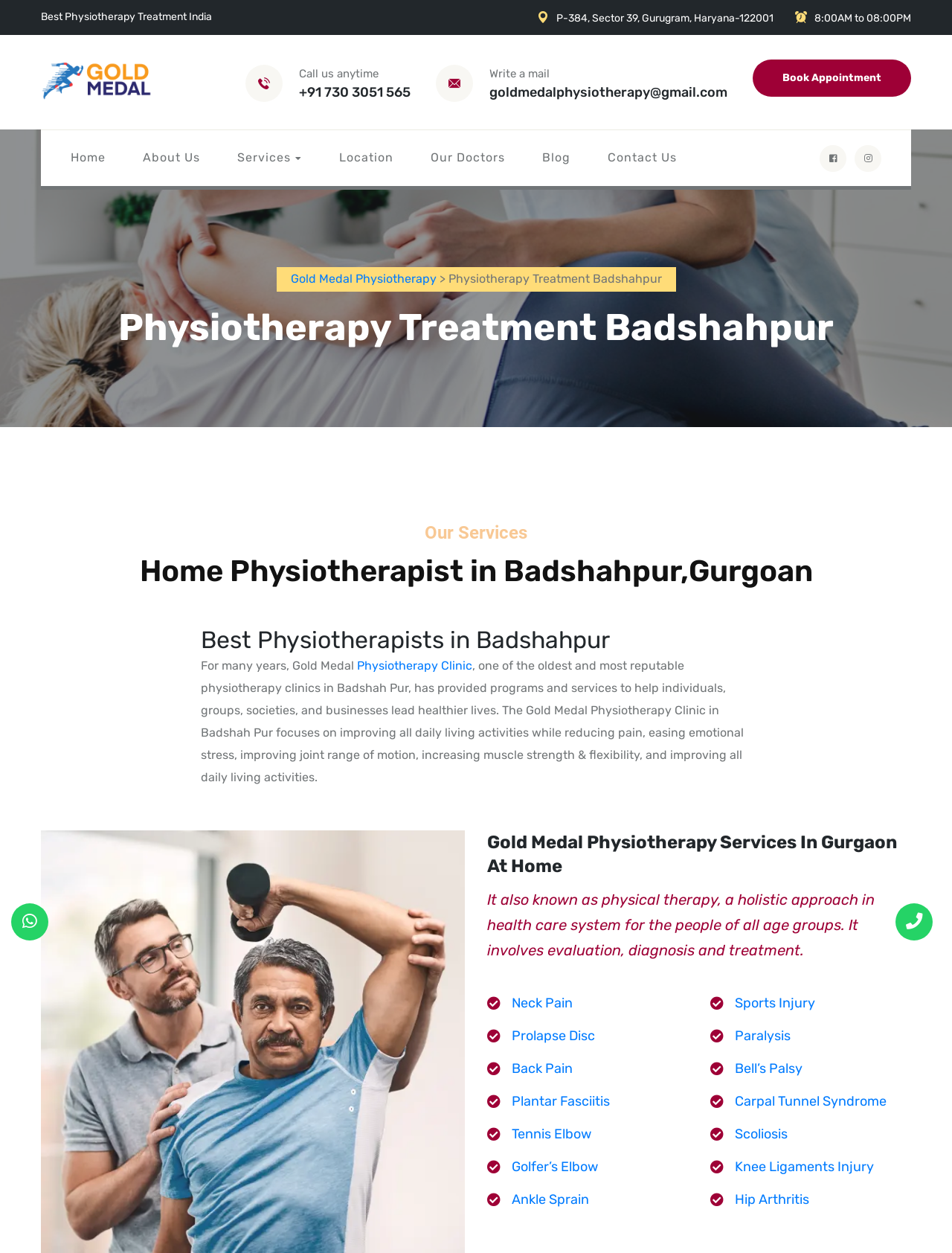What services does the clinic provide?
Please answer using one word or phrase, based on the screenshot.

Physiotherapy services